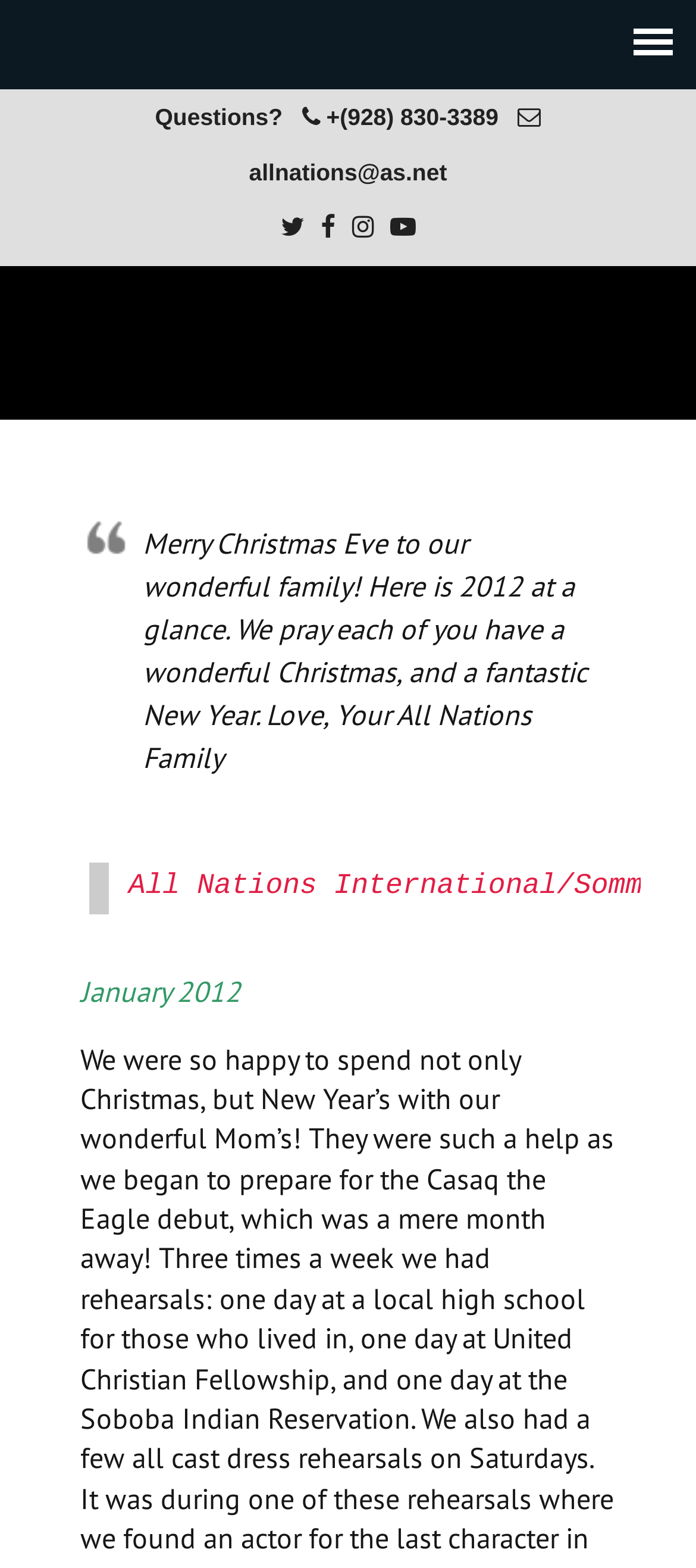Describe every aspect of the webpage in a detailed manner.

The webpage appears to be a newsletter from All Nations International, dated 2012. At the top, there is a link to the organization's website, spanning almost the entire width of the page. Below this, there is a section with contact information, including a phone number and email address, accompanied by a few social media icons.

To the right of the contact information, there is a table with a single row, containing a link to All Nations International. This link is followed by a blockquote, which takes up most of the page's width. The blockquote contains a Christmas message from the All Nations Family, wishing readers a wonderful Christmas and New Year.

Below the Christmas message, there is a heading titled "January 2012", which suggests that the newsletter may contain news articles or updates from that month.